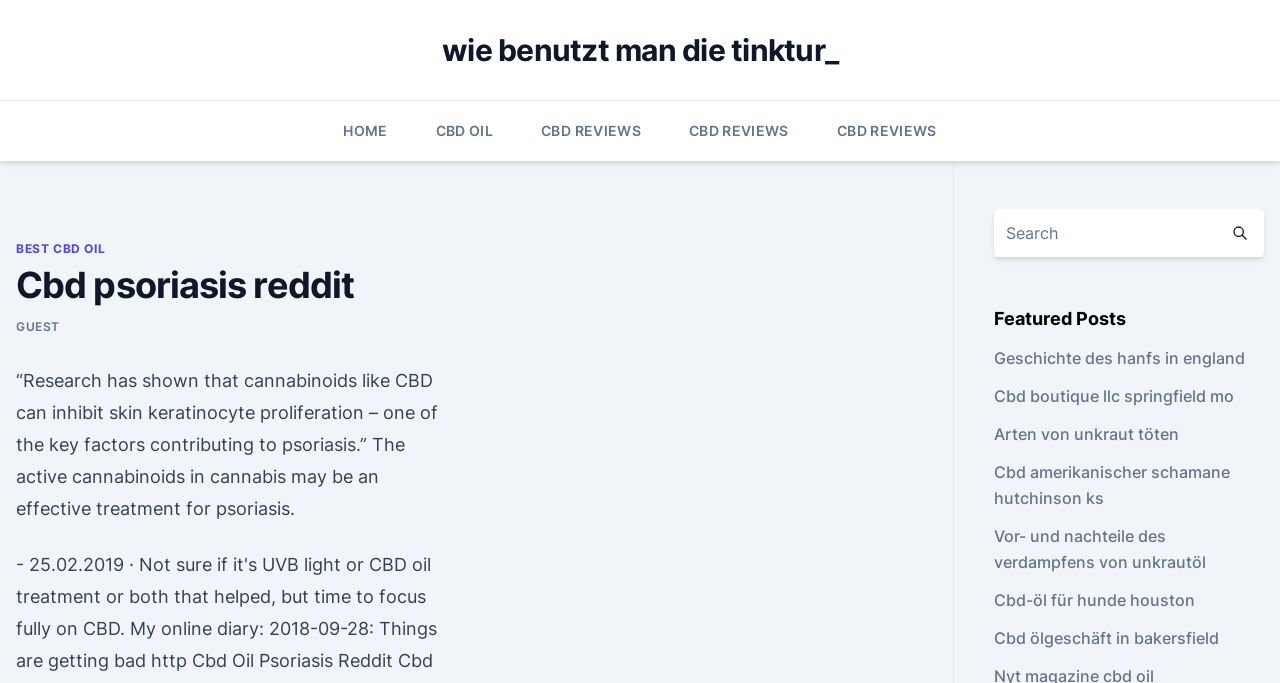Identify the bounding box of the UI element that matches this description: "CBD Reviews".

[0.654, 0.148, 0.732, 0.236]